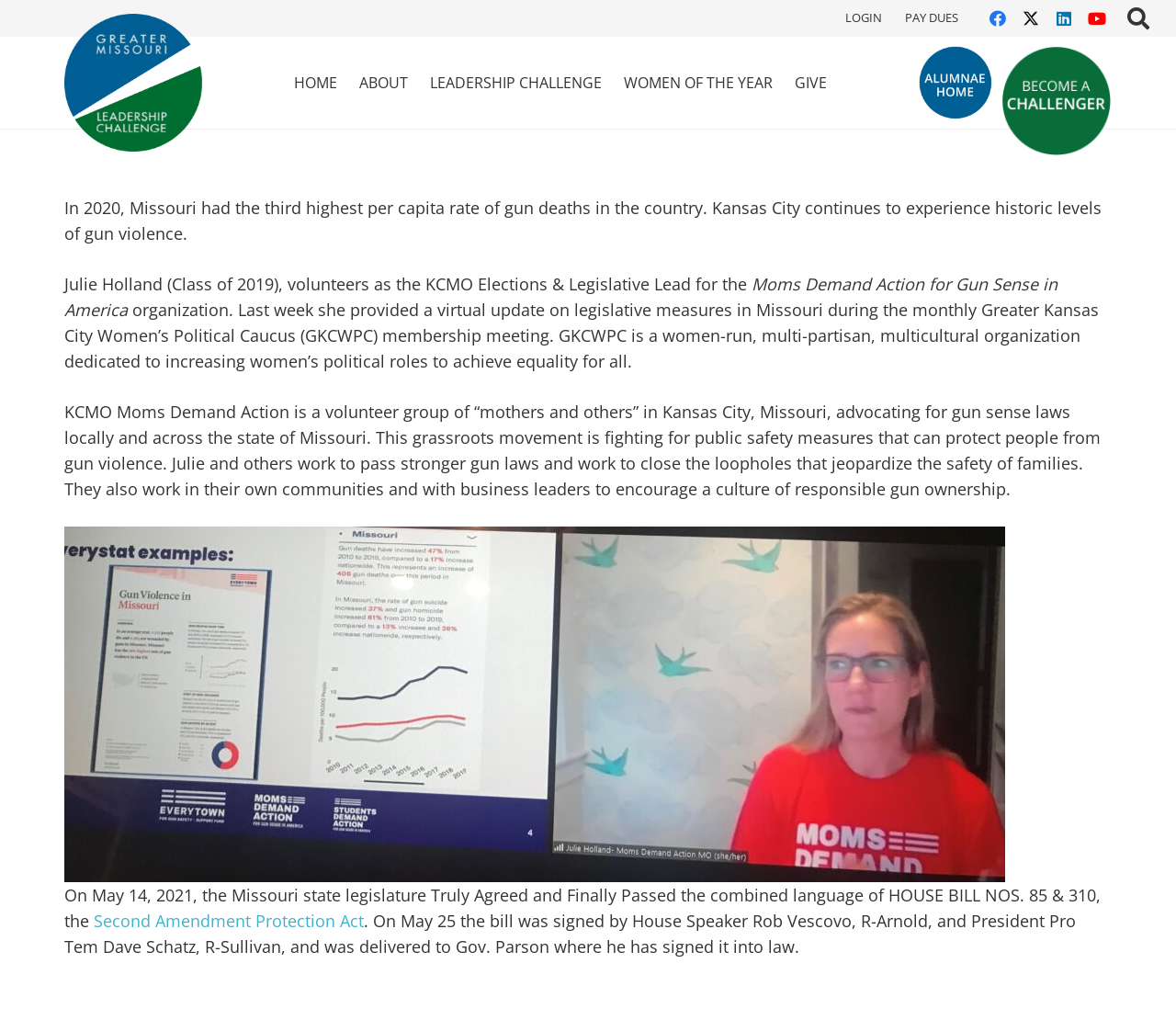Please determine the bounding box coordinates of the element to click in order to execute the following instruction: "Read about Julie Holland's insights". The coordinates should be four float numbers between 0 and 1, specified as [left, top, right, bottom].

[0.055, 0.268, 0.639, 0.289]